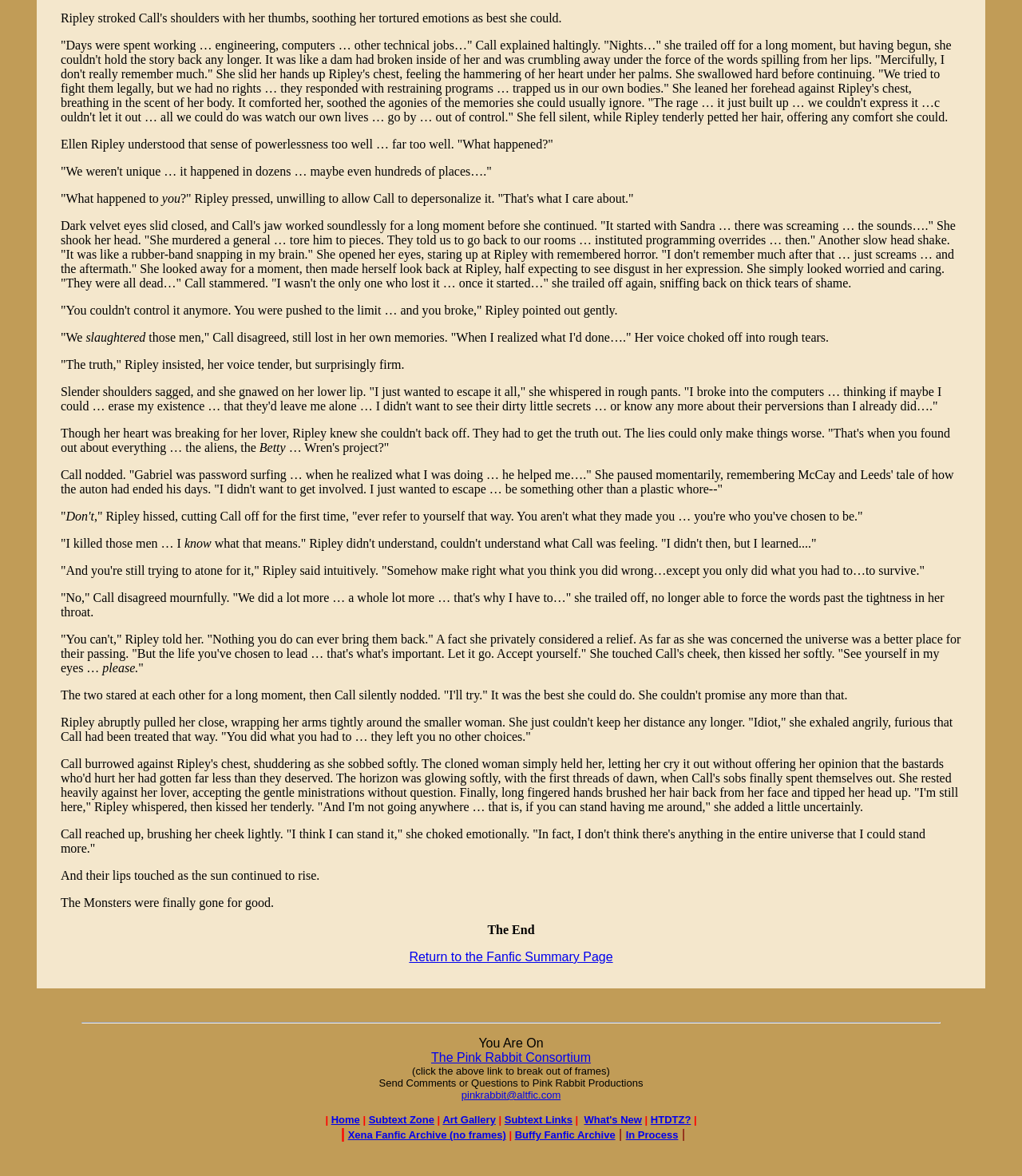What is the last sentence of the story?
Based on the image, provide your answer in one word or phrase.

The Monsters were finally gone for good.